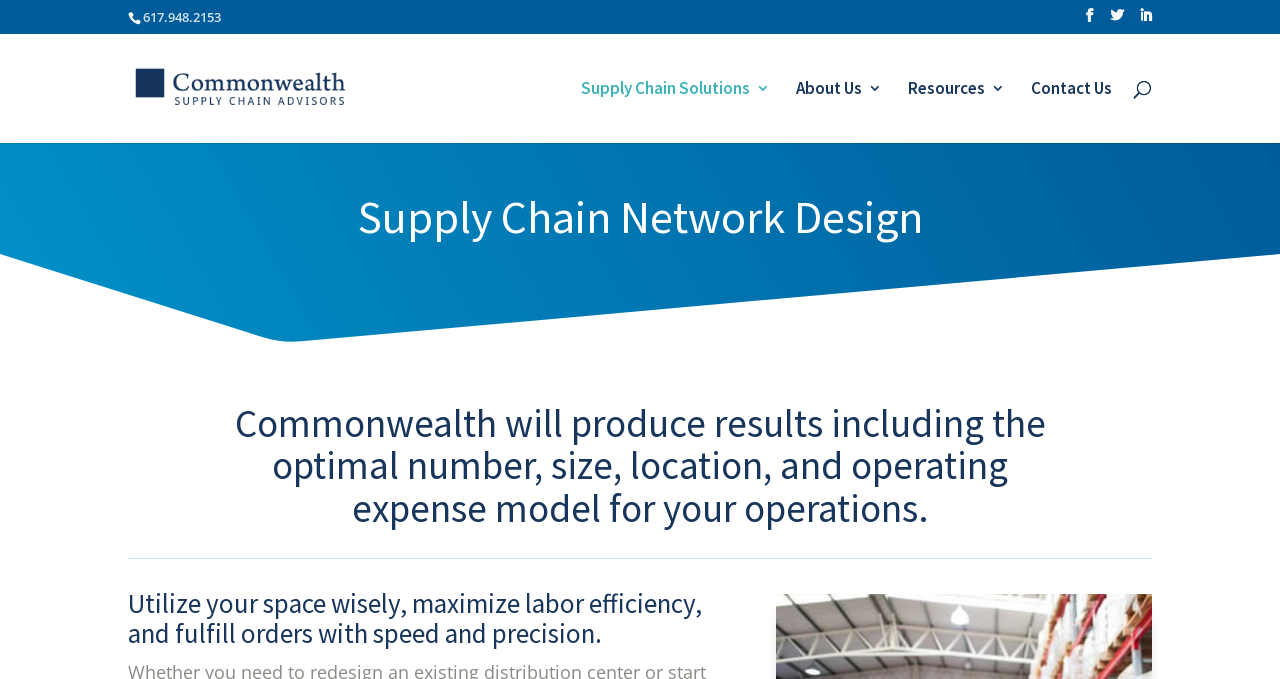From the screenshot, find the bounding box of the UI element matching this description: "name="s" placeholder="Search …" title="Search for:"". Supply the bounding box coordinates in the form [left, top, right, bottom], each a float between 0 and 1.

[0.157, 0.047, 0.877, 0.05]